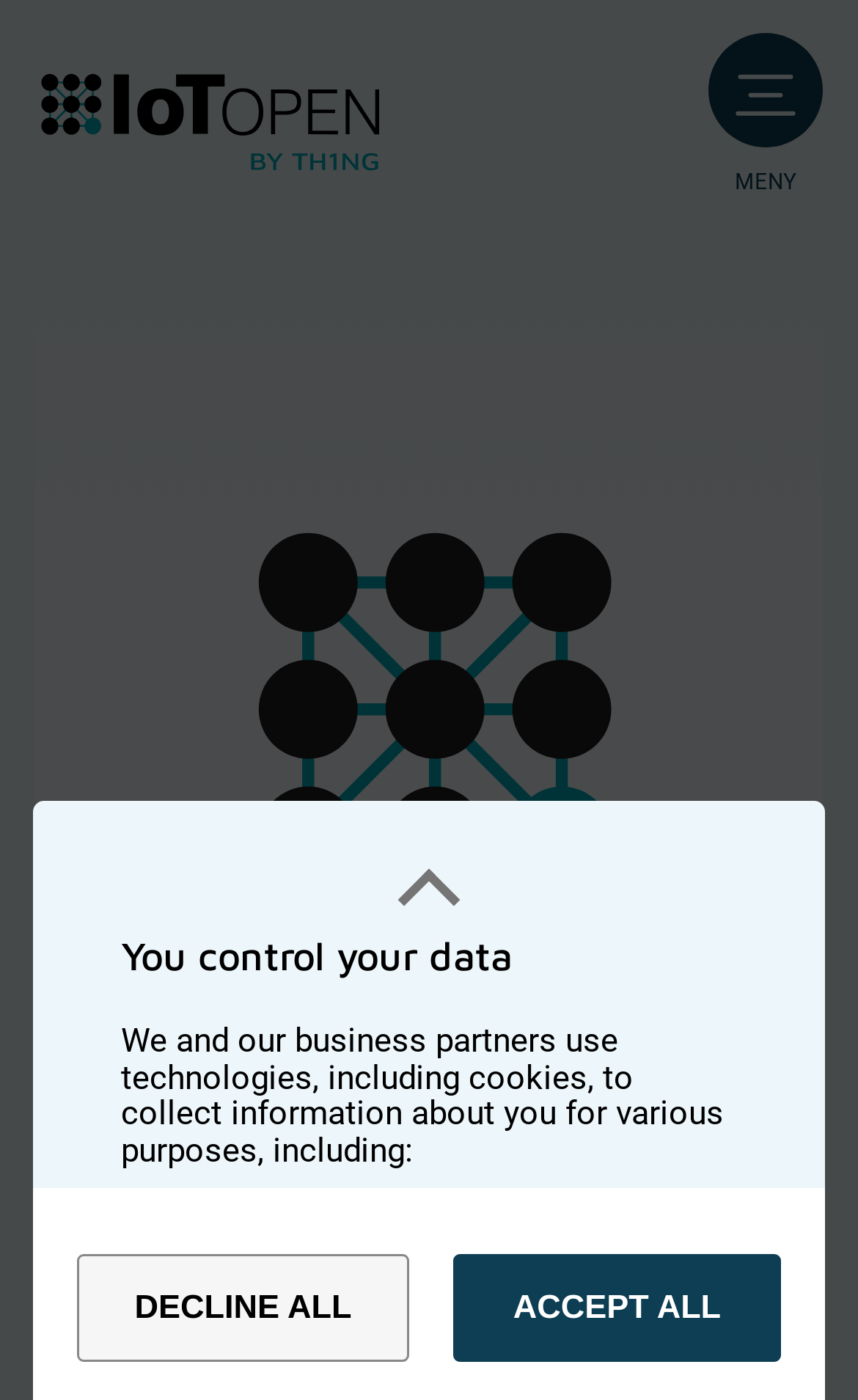Provide the bounding box coordinates, formatted as (top-left x, top-left y, bottom-right x, bottom-right y), with all values being floating point numbers between 0 and 1. Identify the bounding box of the UI element that matches the description: parent_node: You control your data

[0.141, 0.603, 0.859, 0.666]